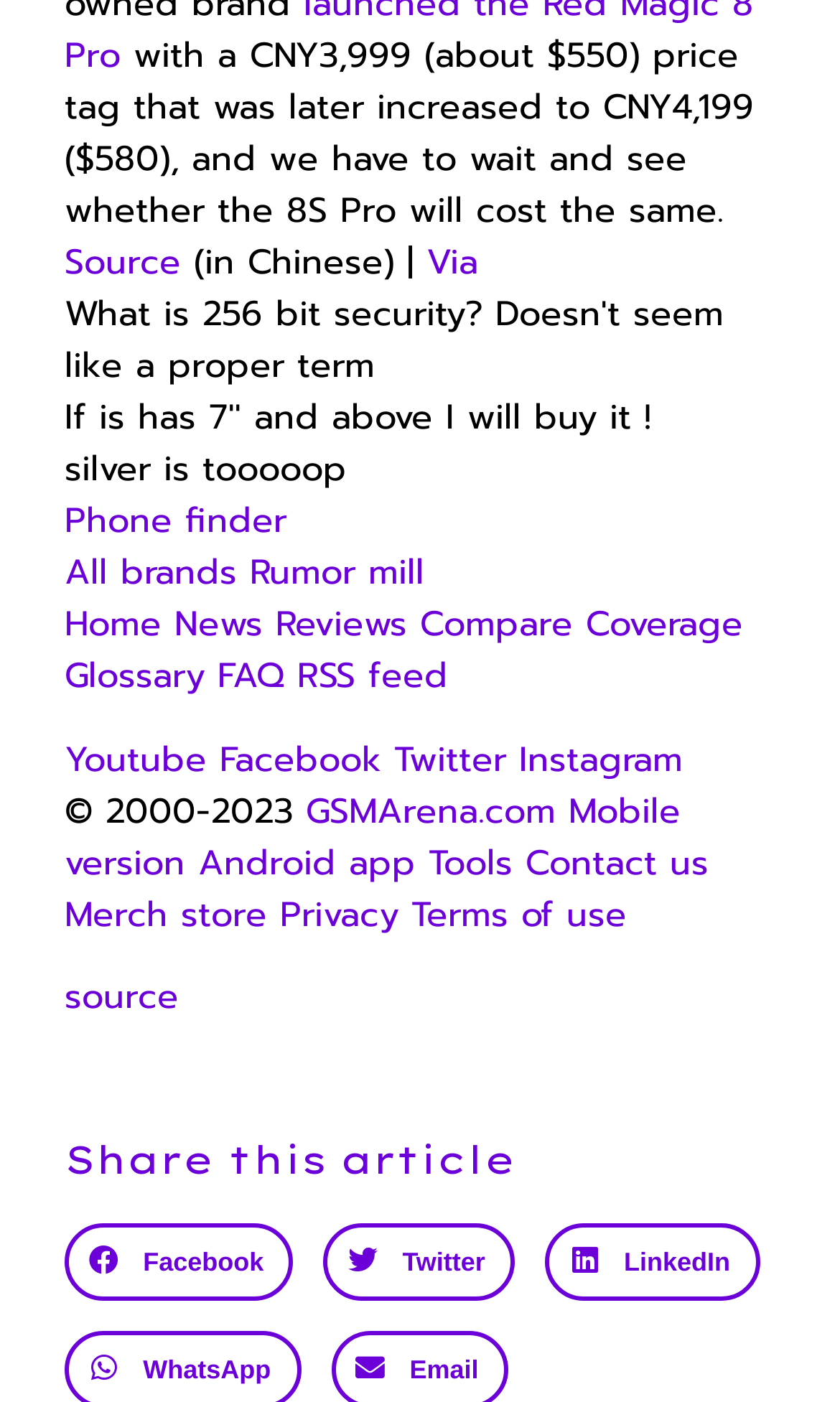Please specify the bounding box coordinates in the format (top-left x, top-left y, bottom-right x, bottom-right y), with all values as floating point numbers between 0 and 1. Identify the bounding box of the UI element described by: Terms of use

[0.49, 0.634, 0.746, 0.671]